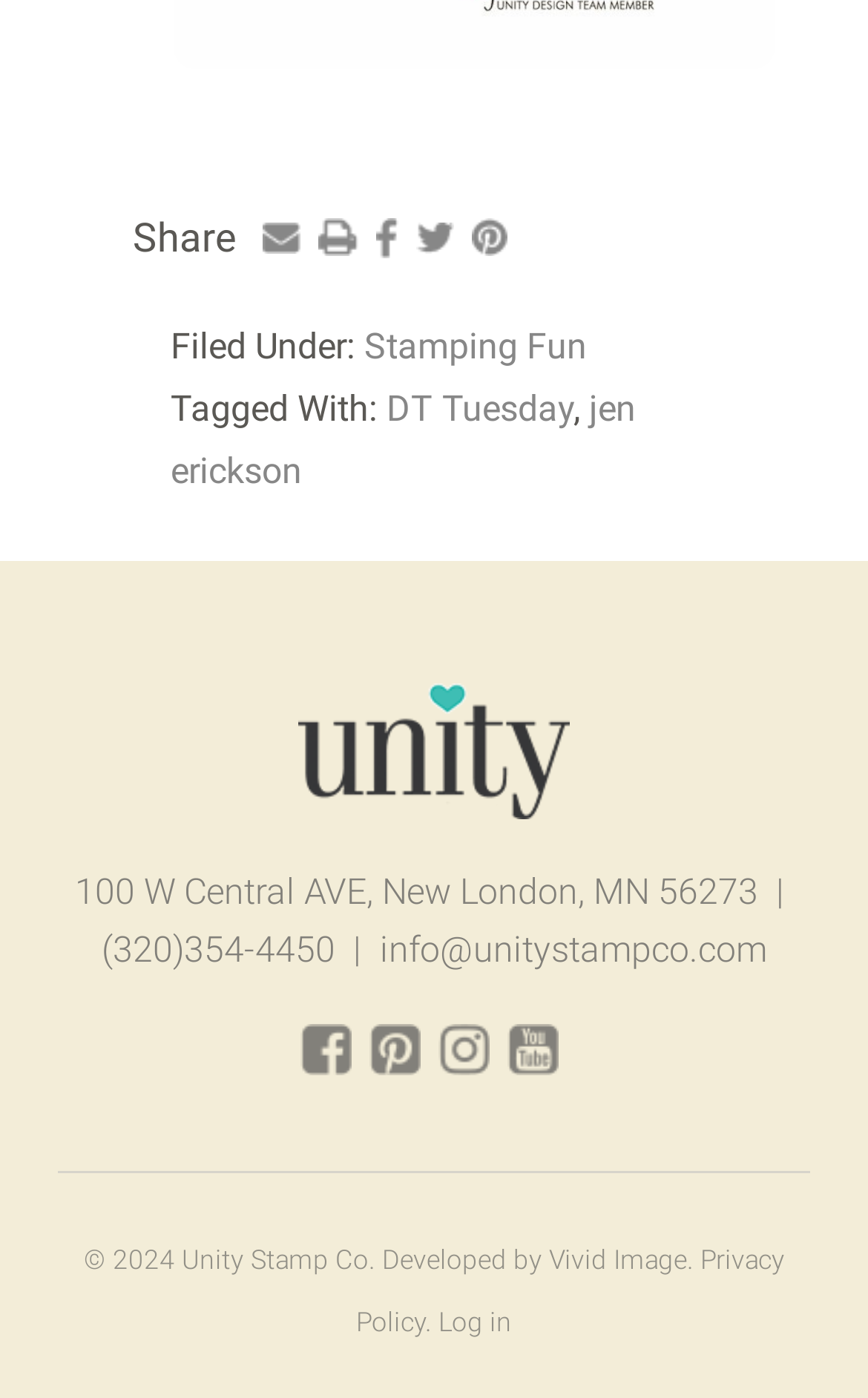Provide a brief response using a word or short phrase to this question:
What is the phone number of Unity Stamp Co.?

(320)354-4450